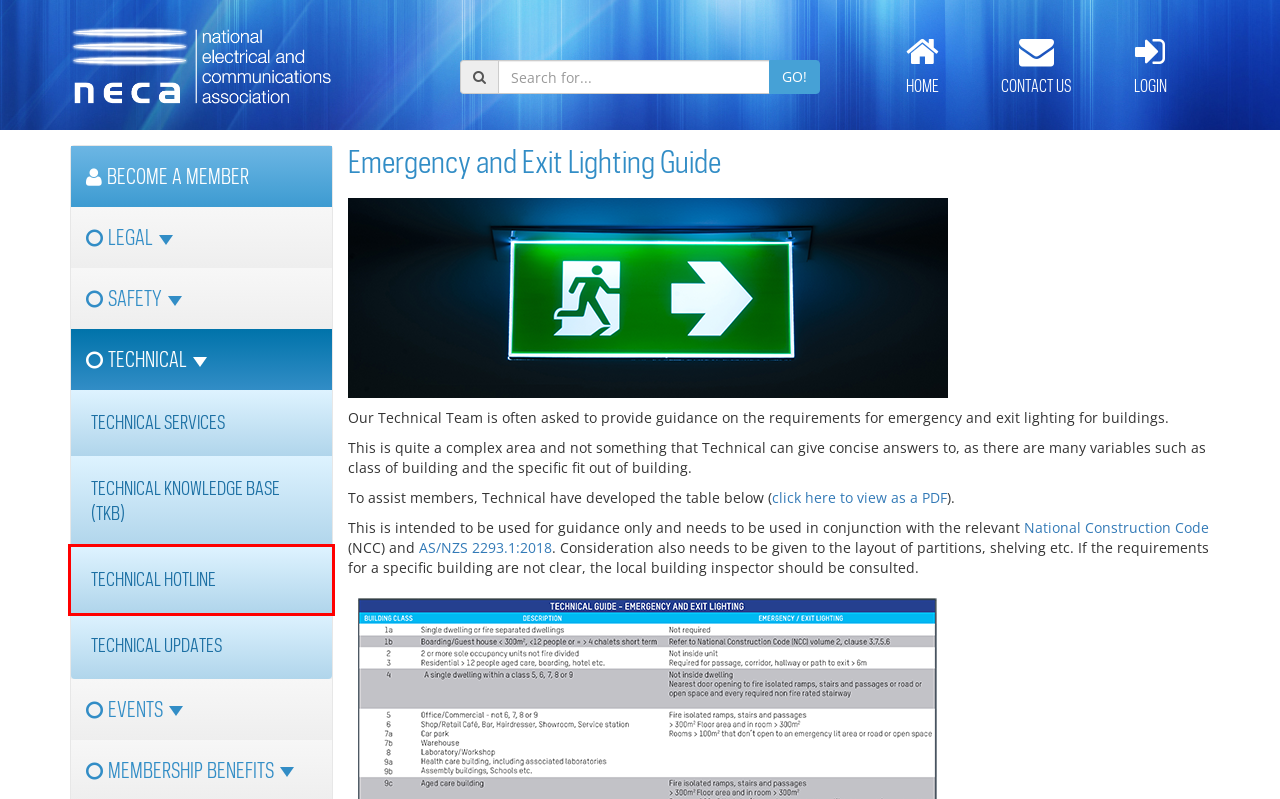You are provided with a screenshot of a webpage highlighting a UI element with a red bounding box. Choose the most suitable webpage description that matches the new page after clicking the element in the bounding box. Here are the candidates:
A. NECA Safe Digital
B. Legal & IR Updates
C. Restrictions on working live
D. Technical Hotline
E. Safety Updates
F. Page Not Found
G. HSEQ Management System
H. Award Rates

D